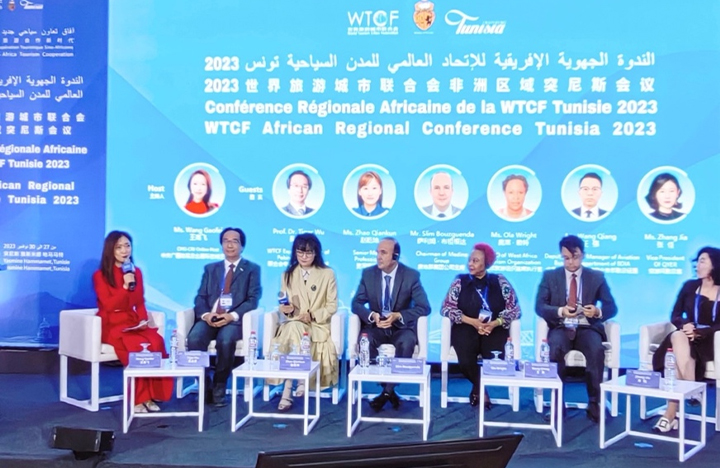What is the main topic of discussion at the conference?
Please provide a single word or phrase answer based on the image.

Tourism development